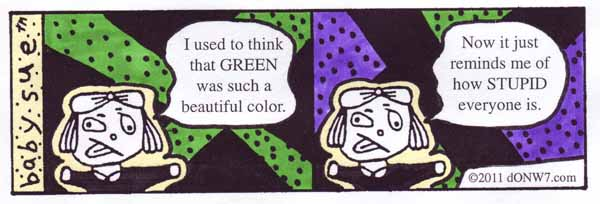In what year was the comic published?
From the image, respond using a single word or phrase.

2011